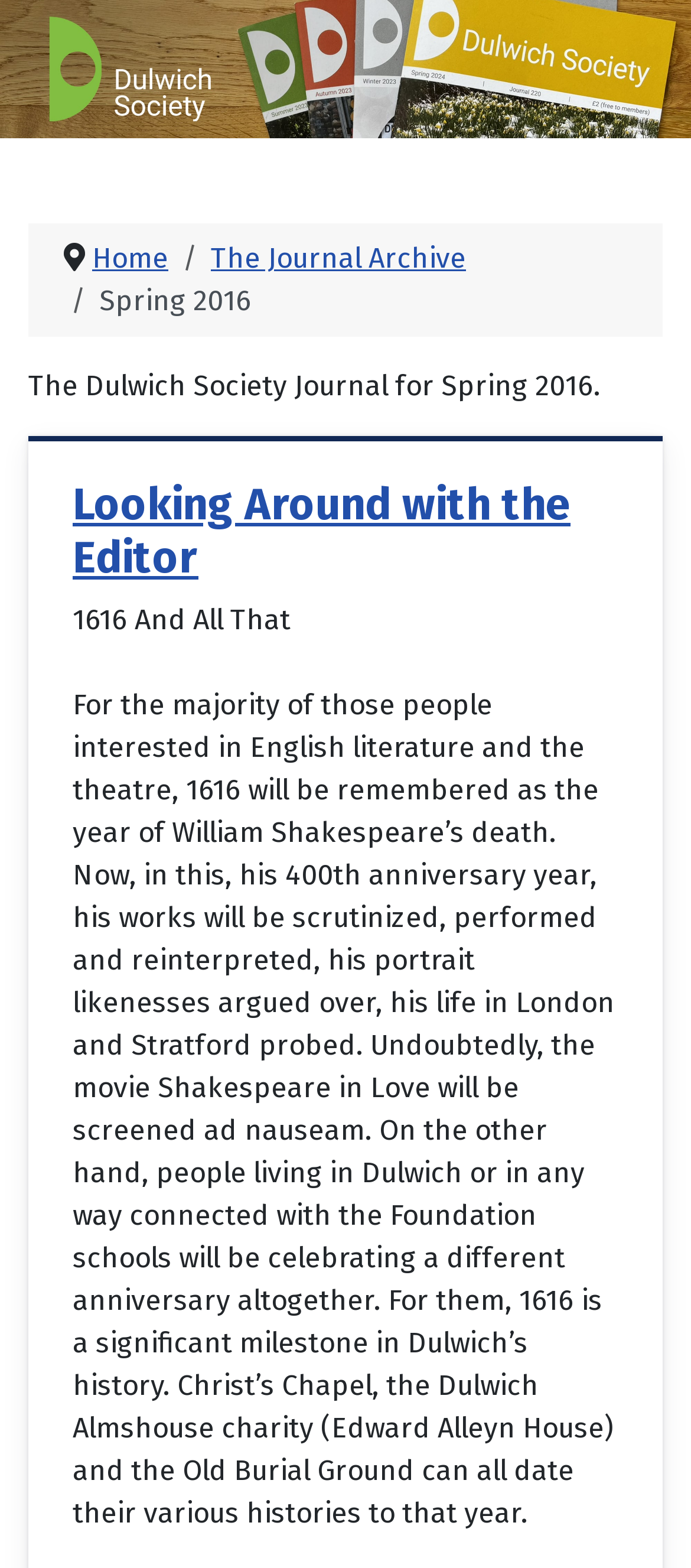Provide a brief response to the question below using a single word or phrase: 
What is the title of the first article?

Looking Around with the Editor